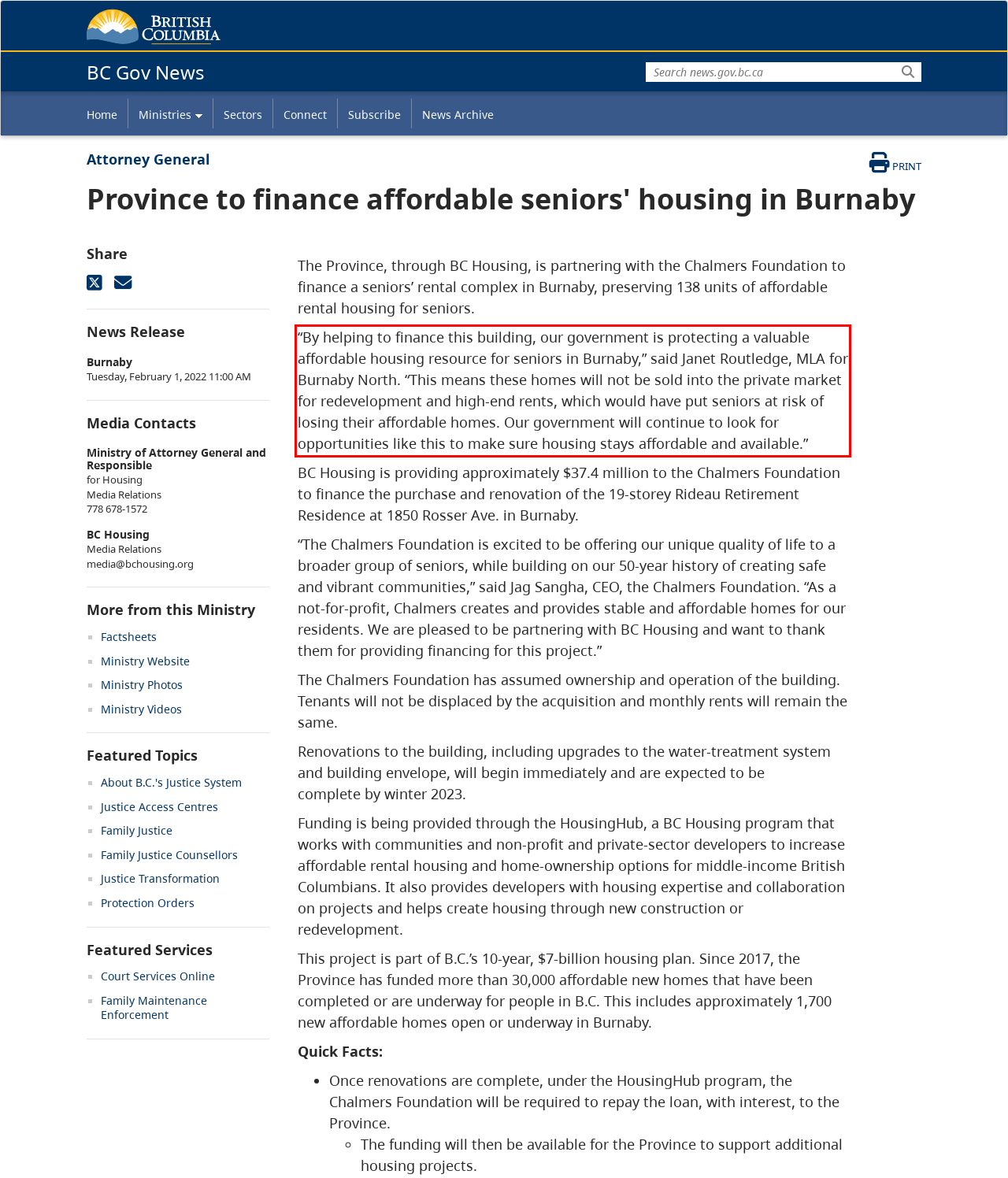View the screenshot of the webpage and identify the UI element surrounded by a red bounding box. Extract the text contained within this red bounding box.

“By helping to finance this building, our government is protecting a valuable affordable housing resource for seniors in Burnaby,” said Janet Routledge, MLA for Burnaby North. “This means these homes will not be sold into the private market for redevelopment and high-end rents, which would have put seniors at risk of losing their affordable homes. Our government will continue to look for opportunities like this to make sure housing stays affordable and available.”